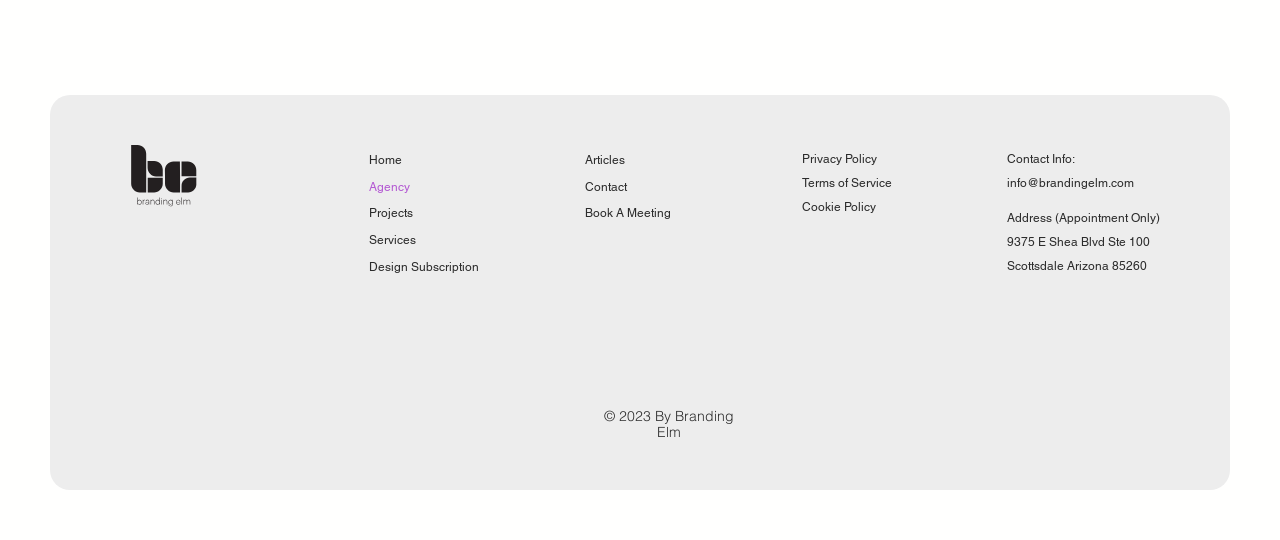Using the provided element description: "Agency", identify the bounding box coordinates. The coordinates should be four floats between 0 and 1 in the order [left, top, right, bottom].

[0.281, 0.321, 0.392, 0.371]